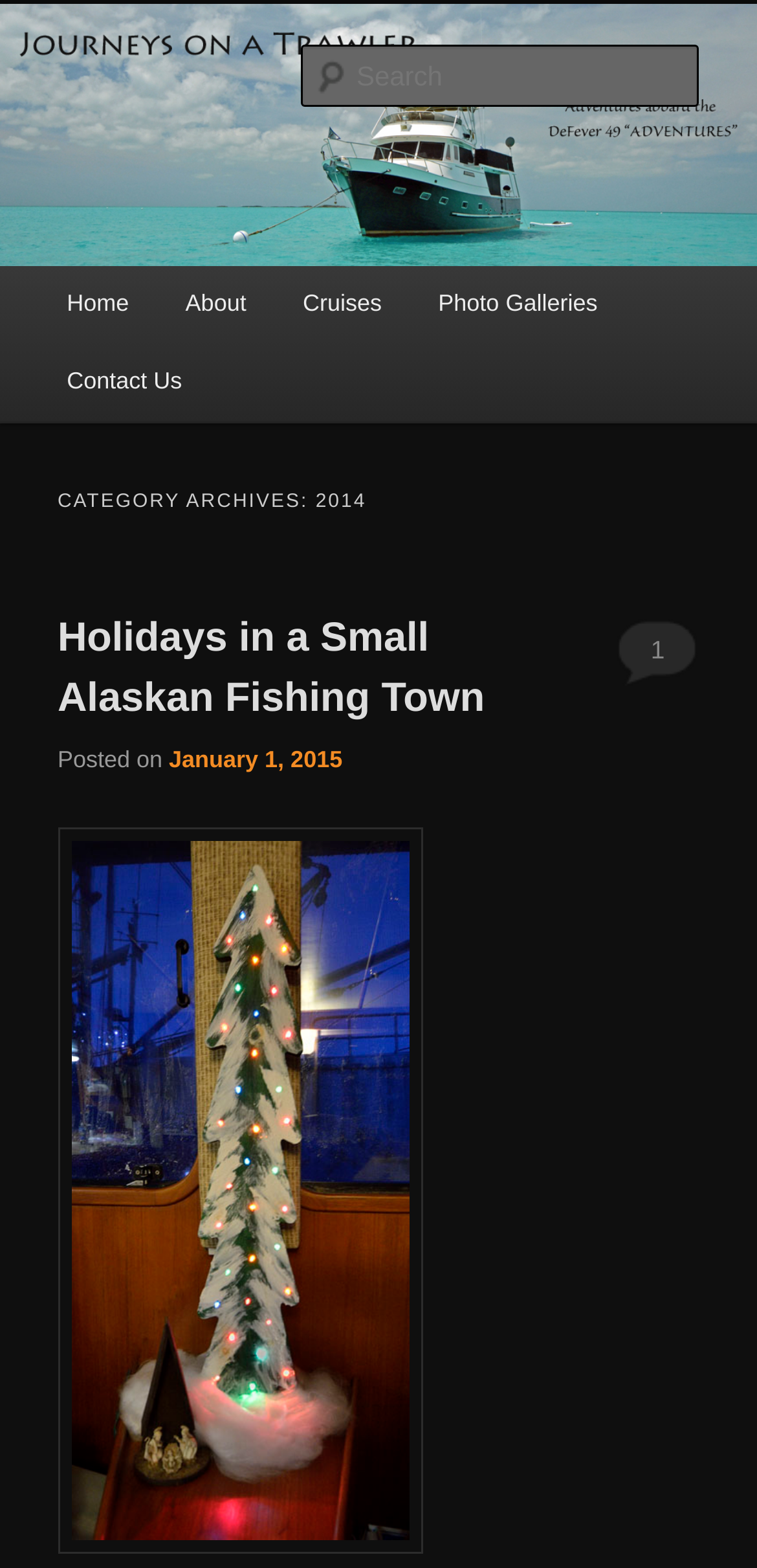Respond with a single word or short phrase to the following question: 
What is the content of the image below the first post?

boat xmas tree